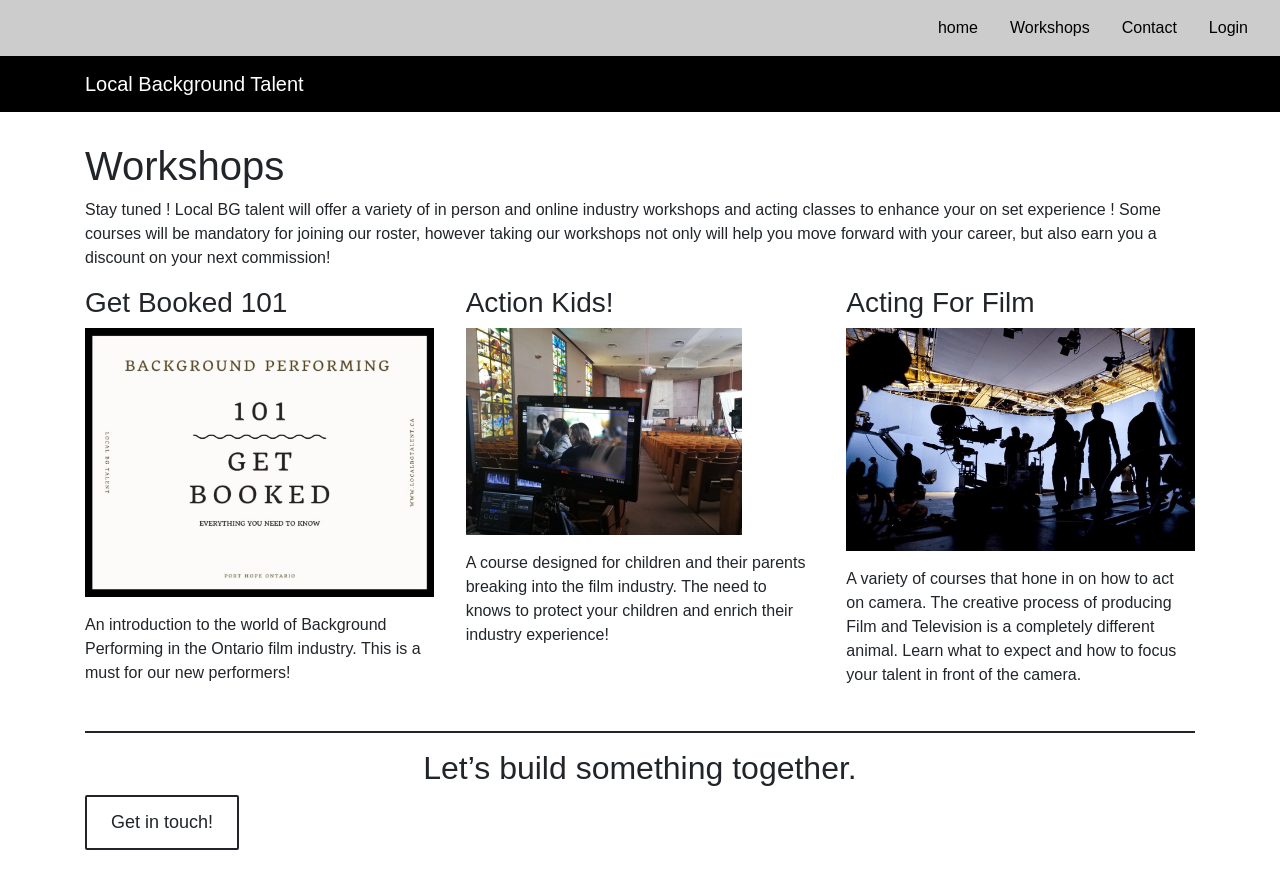Describe in detail what you see on the webpage.

The webpage is about Local Background Talent workshops. At the top, there are four links: "home", "Workshops", "Contact", and "Login", aligned horizontally. Below these links, there is a navigation section labeled "Main Navigation" that contains a link to "Local Background Talent".

The main content of the page is divided into sections. The first section has a heading "Workshops" and a paragraph of text that introduces the workshops and acting classes offered by Local Background Talent. 

Below this introduction, there are three sections, each with a heading, a figure, and a description. The first section is about "Get Booked 101", an introduction to the world of Background Performing in the Ontario film industry. The second section is about "Action Kids!", a course designed for children and their parents breaking into the film industry. The third section is about "Acting For Film", a variety of courses that focus on acting on camera.

After these sections, there is a horizontal separator, followed by a heading "Let’s build something together." and a call-to-action "Get in touch!".